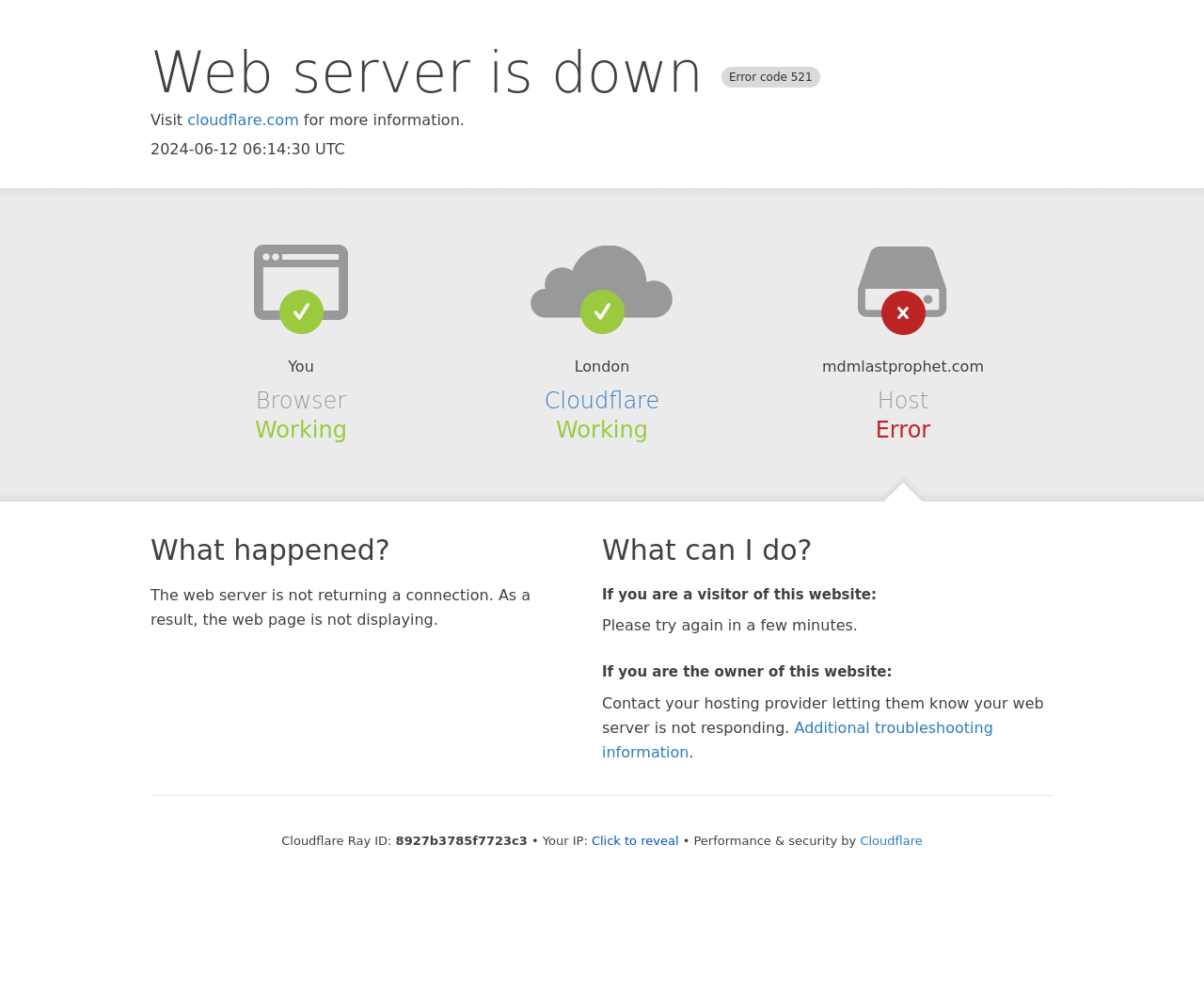From the webpage screenshot, predict the bounding box coordinates (top-left x, top-left y, bottom-right x, bottom-right y) for the UI element described here: Click to reveal

[0.491, 0.843, 0.564, 0.858]